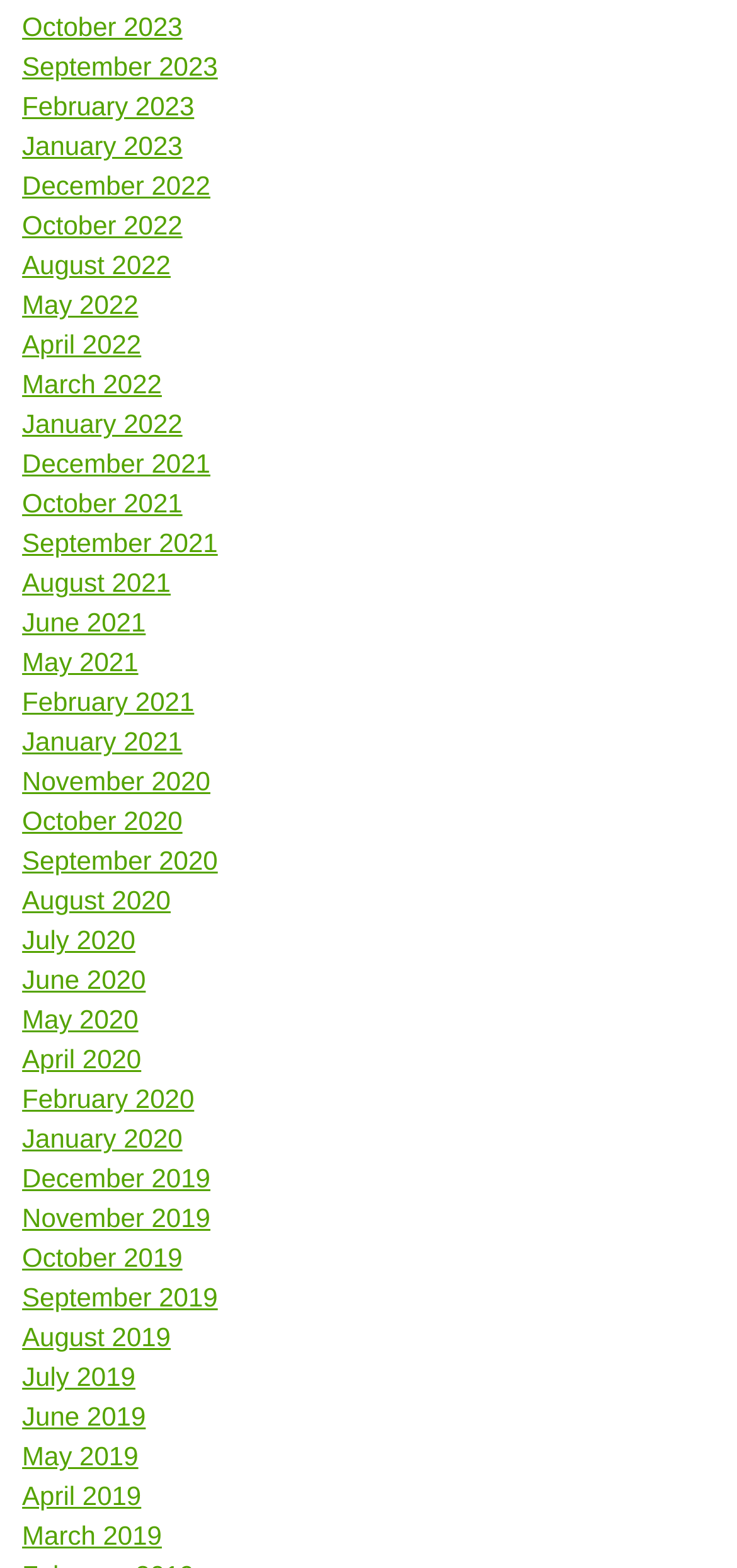Determine the bounding box coordinates for the HTML element mentioned in the following description: "May 2020". The coordinates should be a list of four floats ranging from 0 to 1, represented as [left, top, right, bottom].

[0.03, 0.64, 0.188, 0.66]